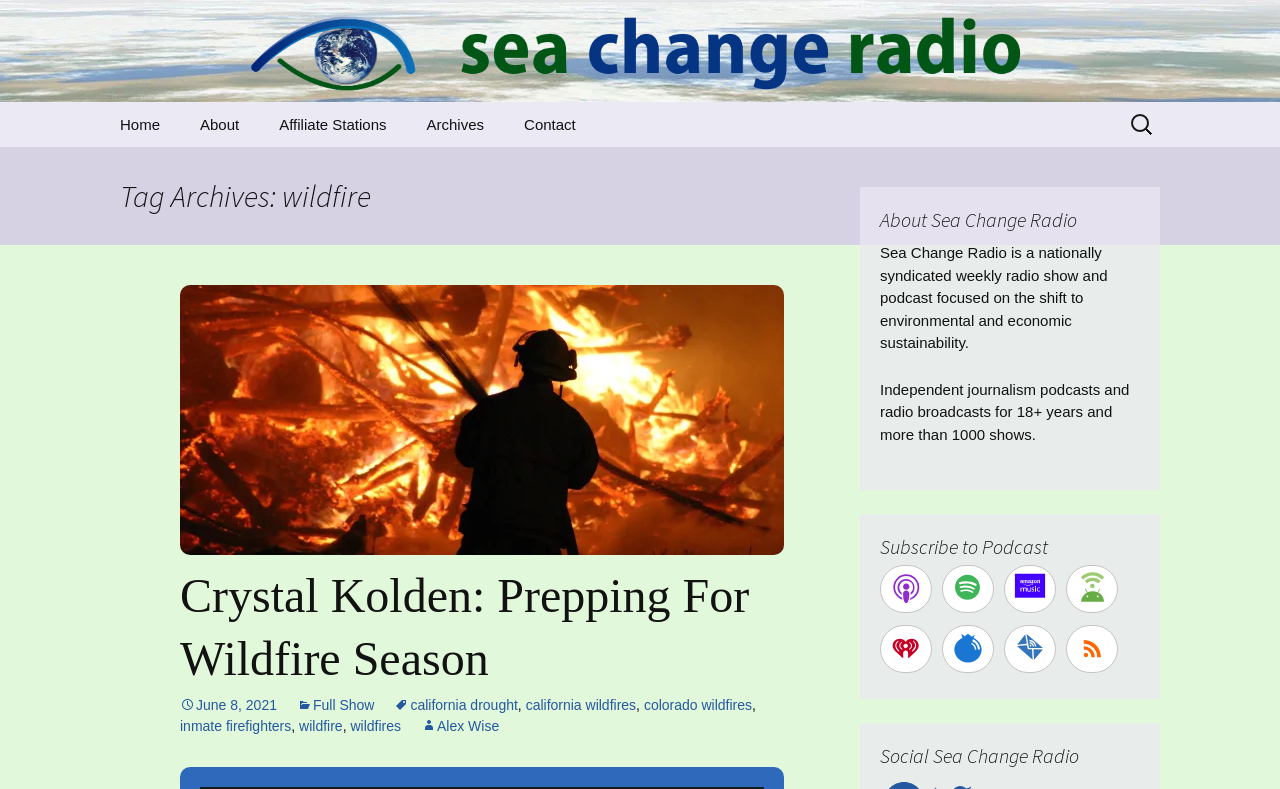Answer the question below using just one word or a short phrase: 
What is the topic of the archive?

wildfire